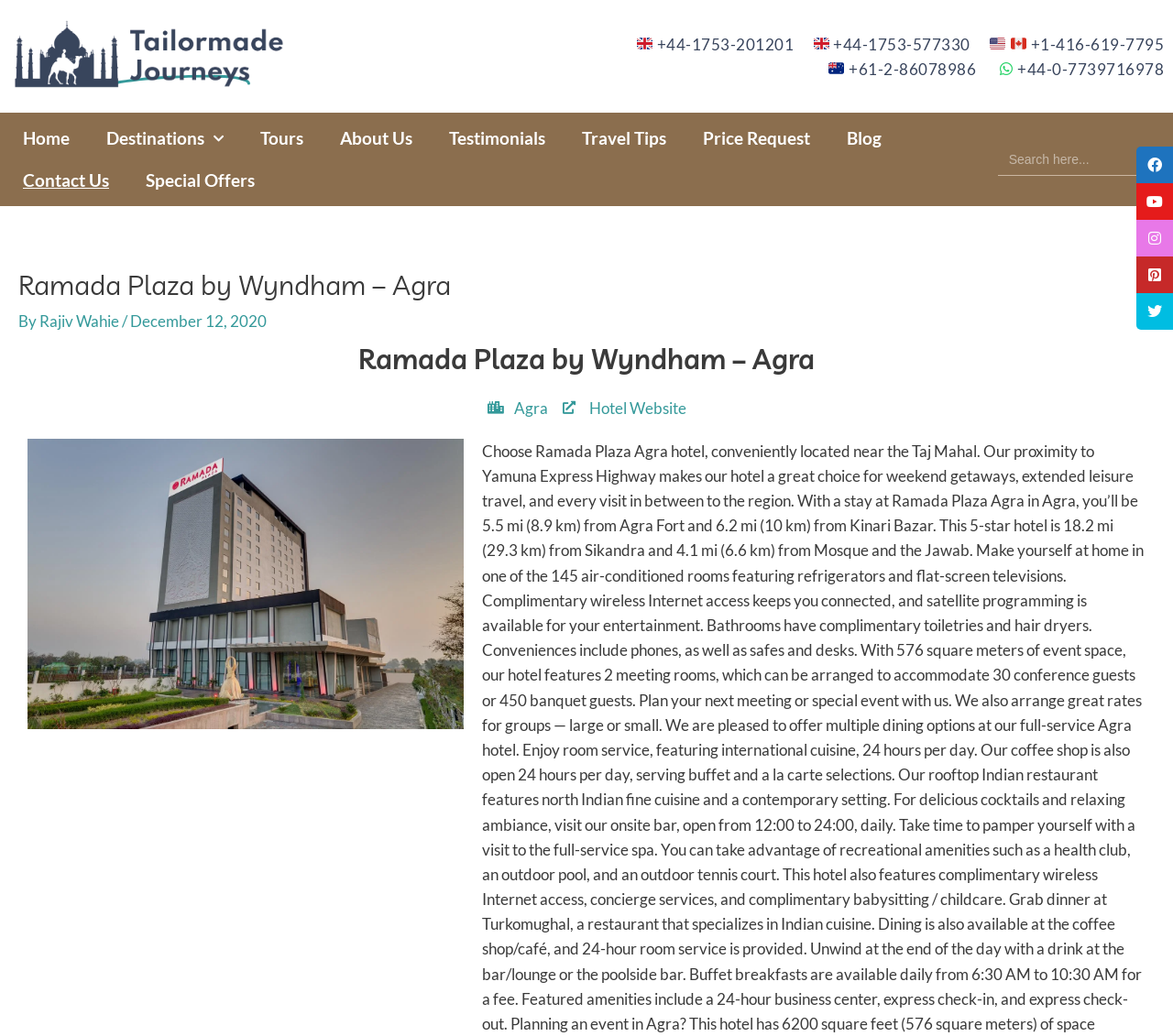Identify and extract the heading text of the webpage.

Ramada Plaza by Wyndham – Agra